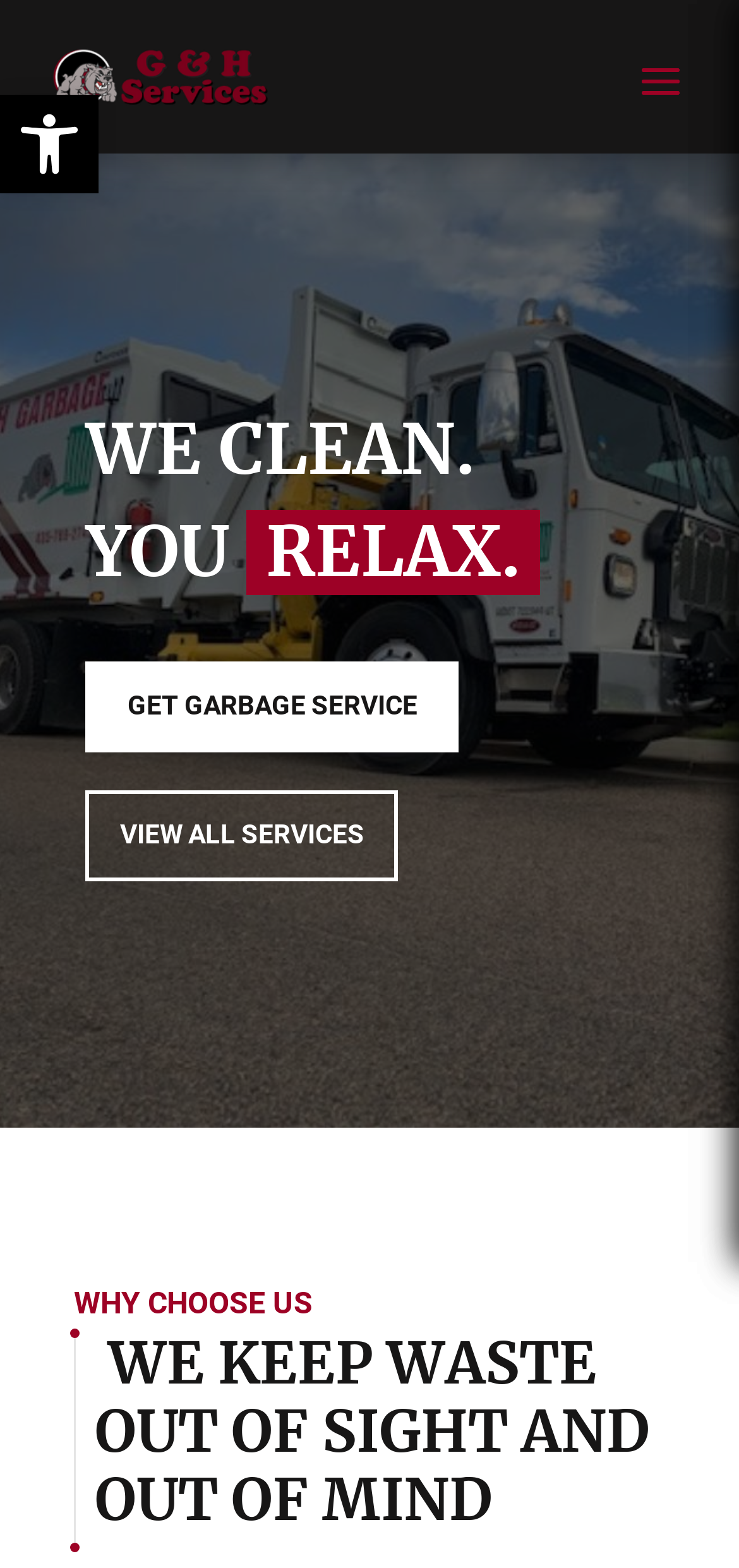What type of service is provided? Examine the screenshot and reply using just one word or a brief phrase.

Garbage service